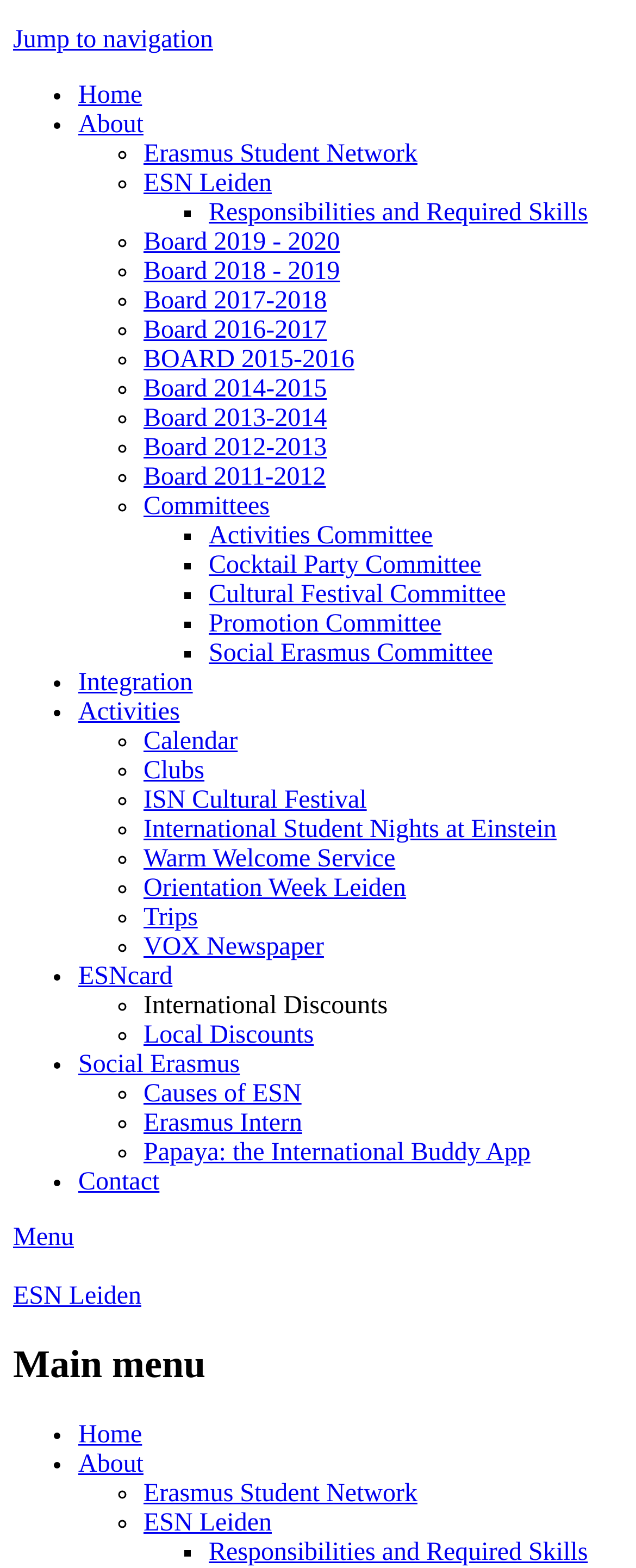Please answer the following question using a single word or phrase: 
What is the name of the buddy app mentioned?

Papaya